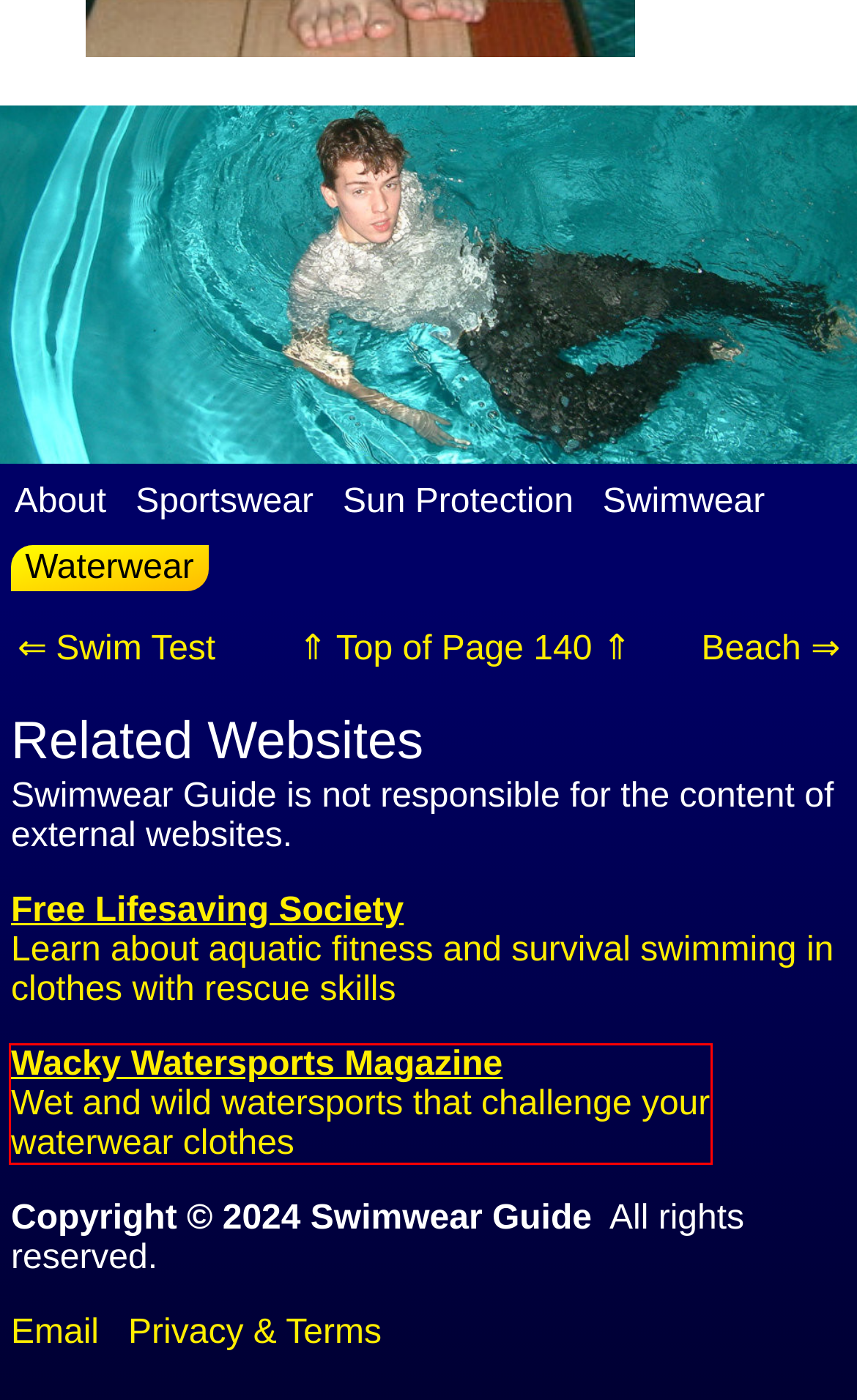Examine the screenshot of the webpage, which has a red bounding box around a UI element. Select the webpage description that best fits the new webpage after the element inside the red bounding box is clicked. Here are the choices:
A. Waterwear 🌊 Guide - About
B. Wacky 💦 Watersports - Lots of Wet and Wild Fun in Boats and Pools
C. Waterwear 🌊 Guide - Waterwear - Pants - Beach
D. Waterwear 🌊 Guide - Sportswear
E. Waterwear 🌊 Guide - Waterwear - Pants - Jogging
F. Waterwear 🌊 Guide -
G. Free Lifesaving Society - Training Tips for Lifeguards and Lifesavers
H. Waterwear 🌊 Guide - Waterwear - Overalls - Swim Test

B